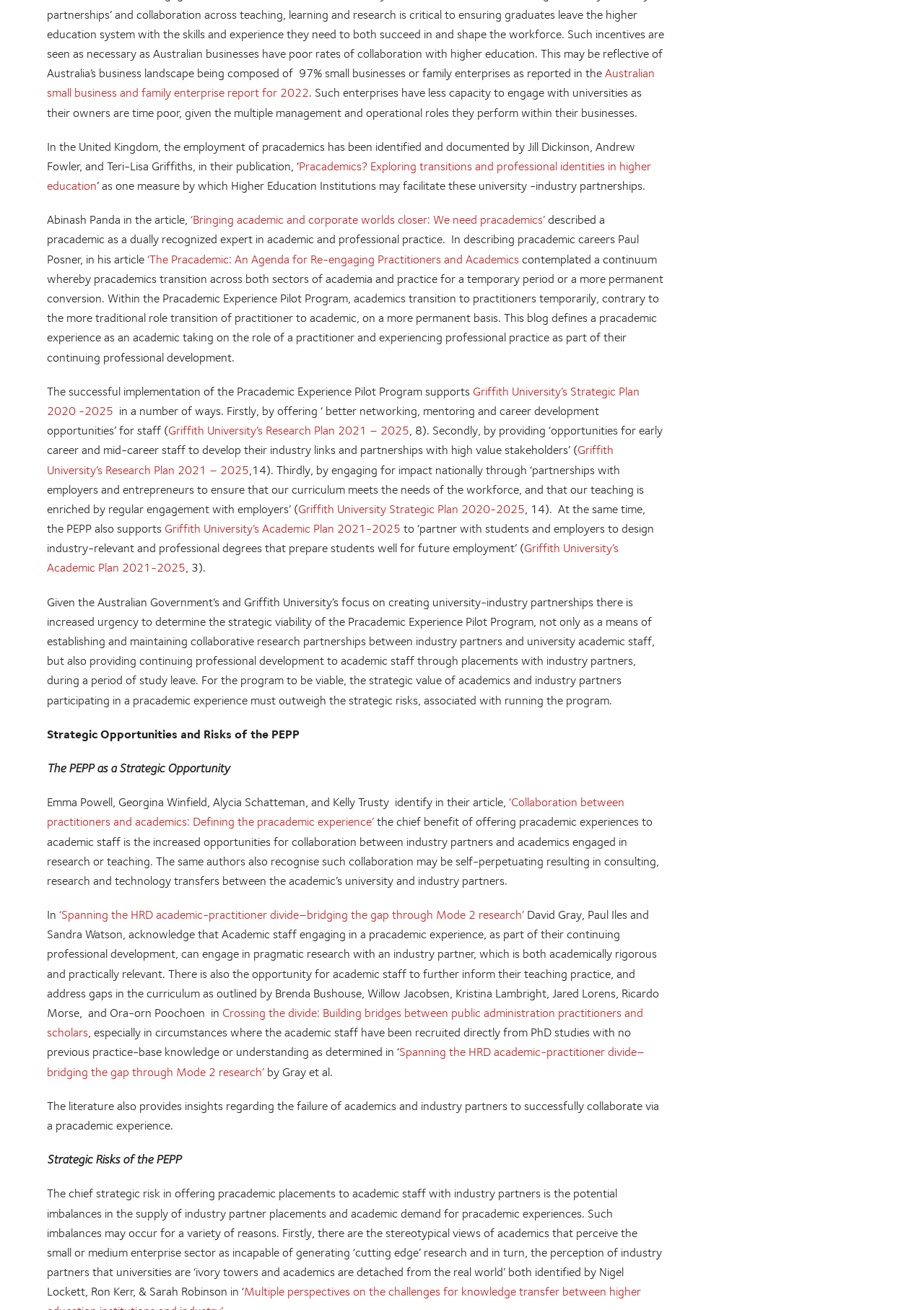Please find the bounding box coordinates for the clickable element needed to perform this instruction: "Visit the Facebook page".

None